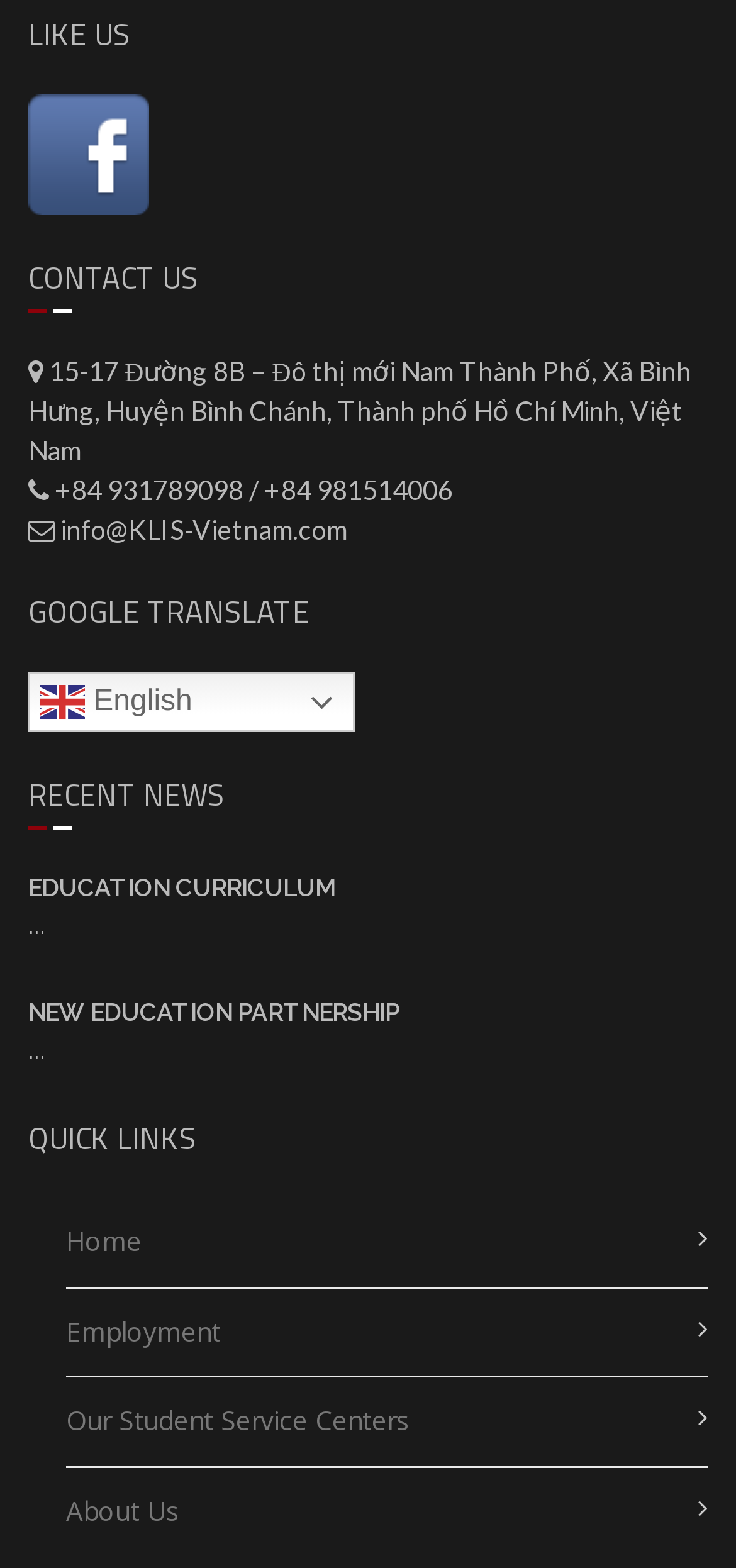What is the language of the webpage?
Using the image provided, answer with just one word or phrase.

English